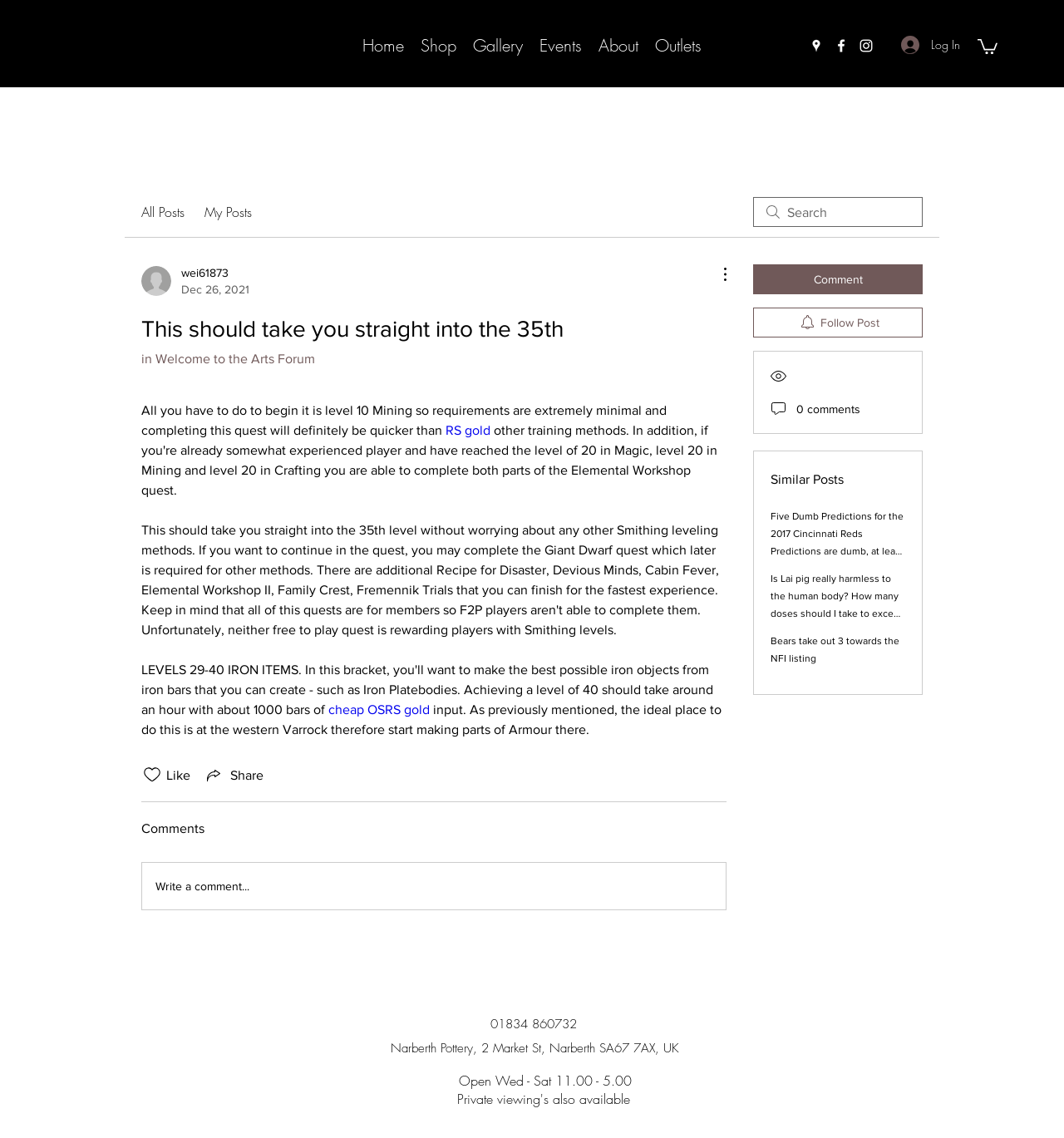What is the name of the social media platform with an icon?
Using the image, answer in one word or phrase.

facebook